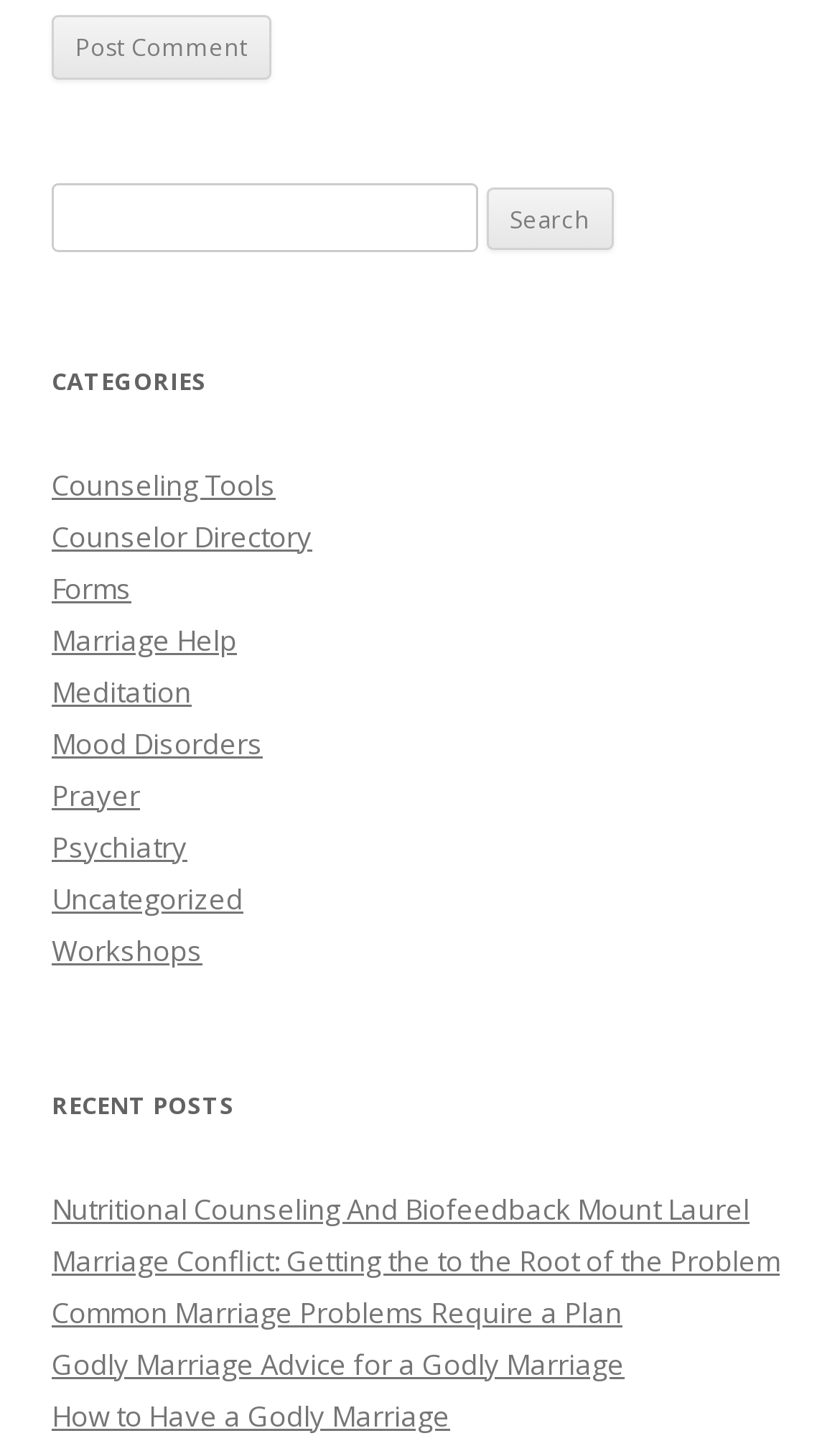Answer the following query with a single word or phrase:
Is there a search function on the page?

Yes